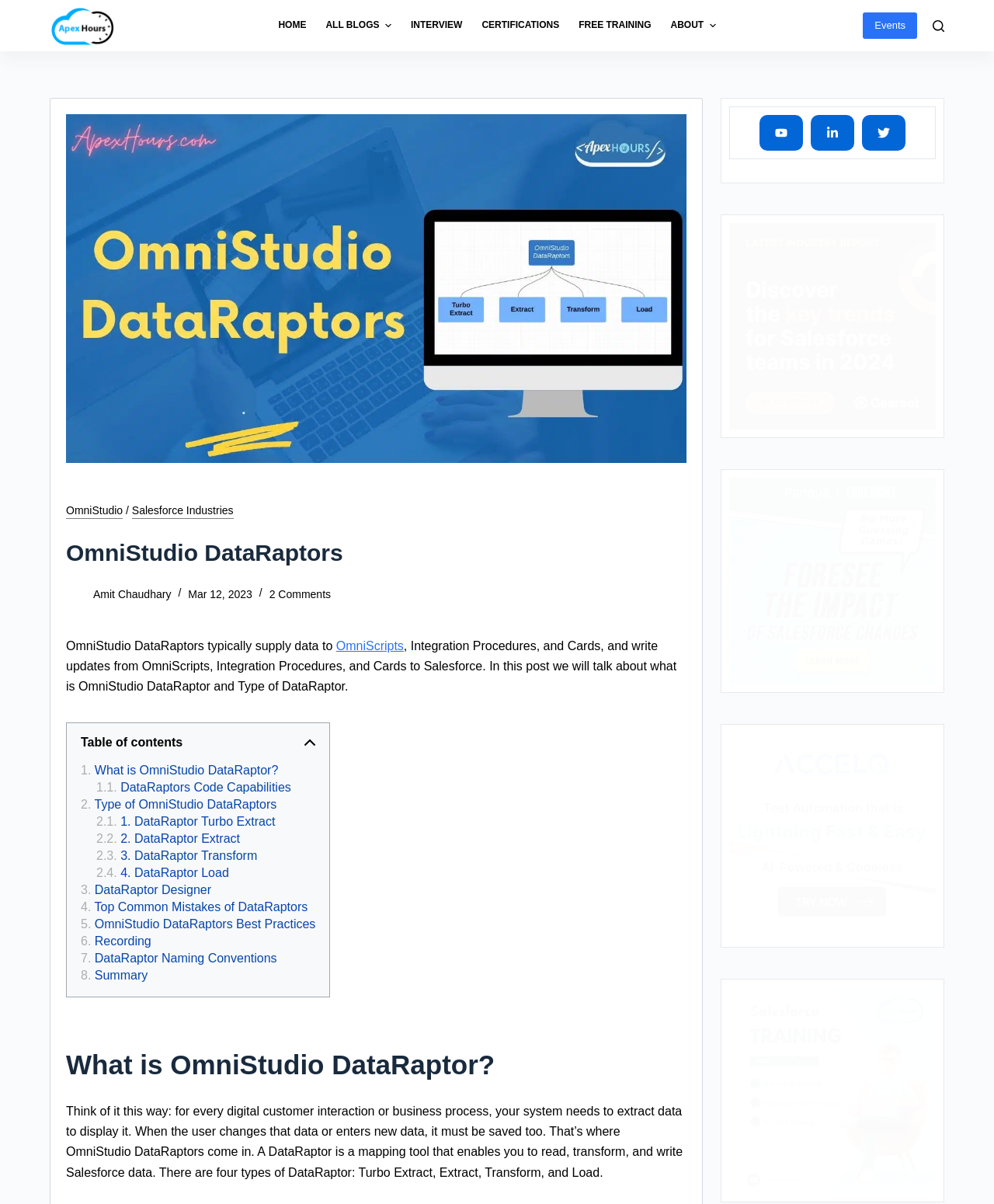Based on what you see in the screenshot, provide a thorough answer to this question: How many links are there in the table of contents?

The number of links in the table of contents can be found by counting the links starting from '1. What is OmniStudio DataRaptor?' to '8. Summary'.